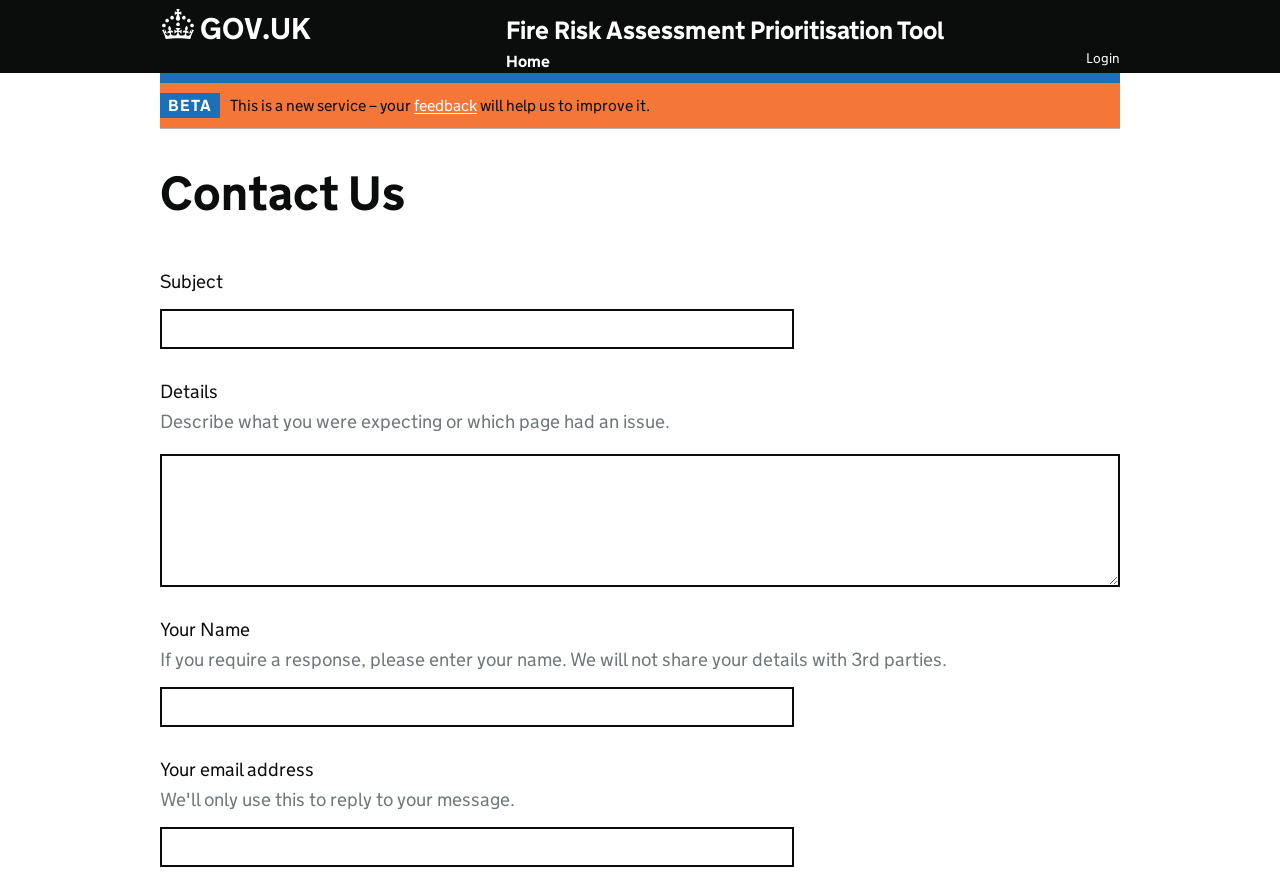Specify the bounding box coordinates of the element's area that should be clicked to execute the given instruction: "Describe the issue in the details field". The coordinates should be four float numbers between 0 and 1, i.e., [left, top, right, bottom].

[0.125, 0.516, 0.875, 0.666]